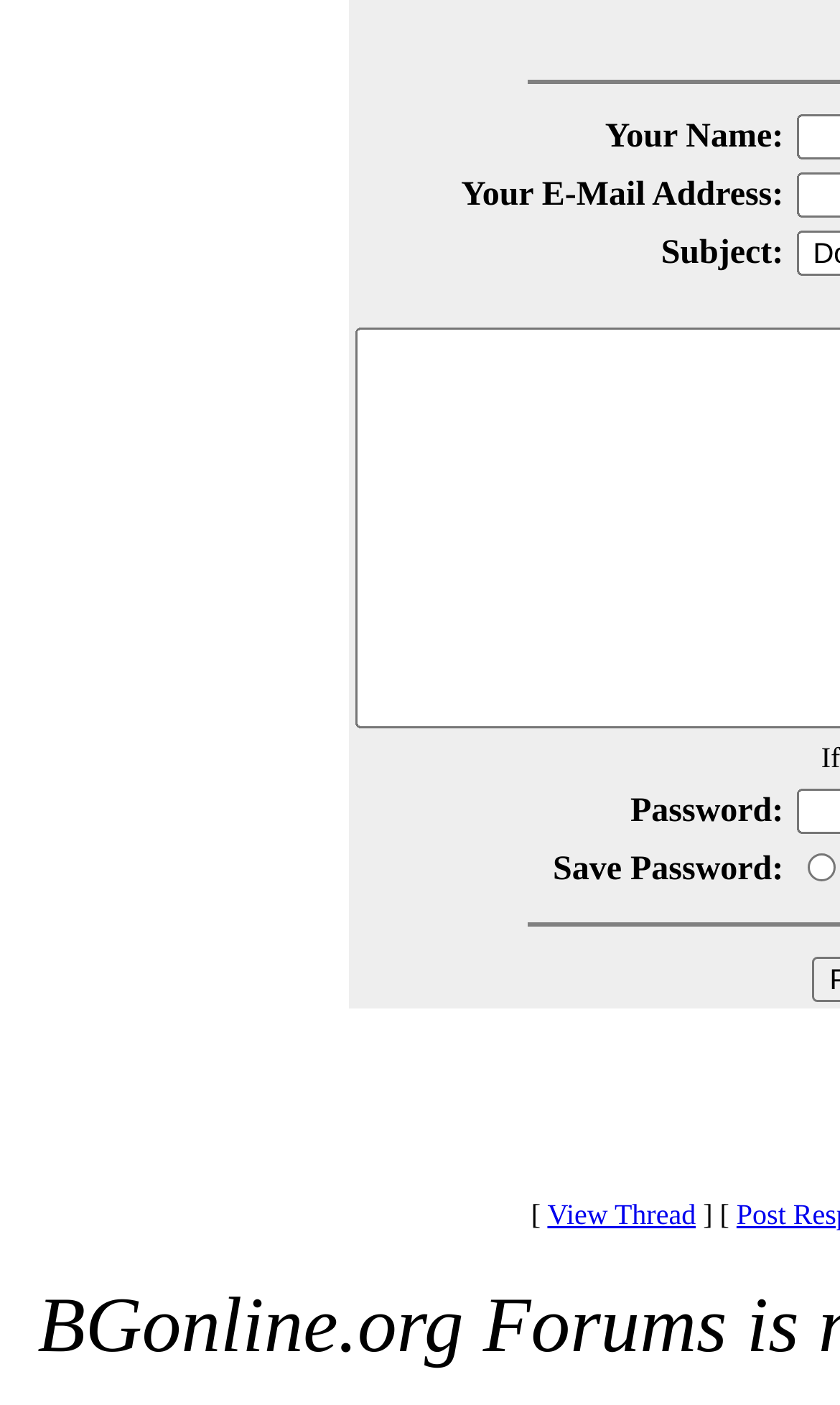How many fields are there on the form?
Answer the question with a single word or phrase, referring to the image.

5